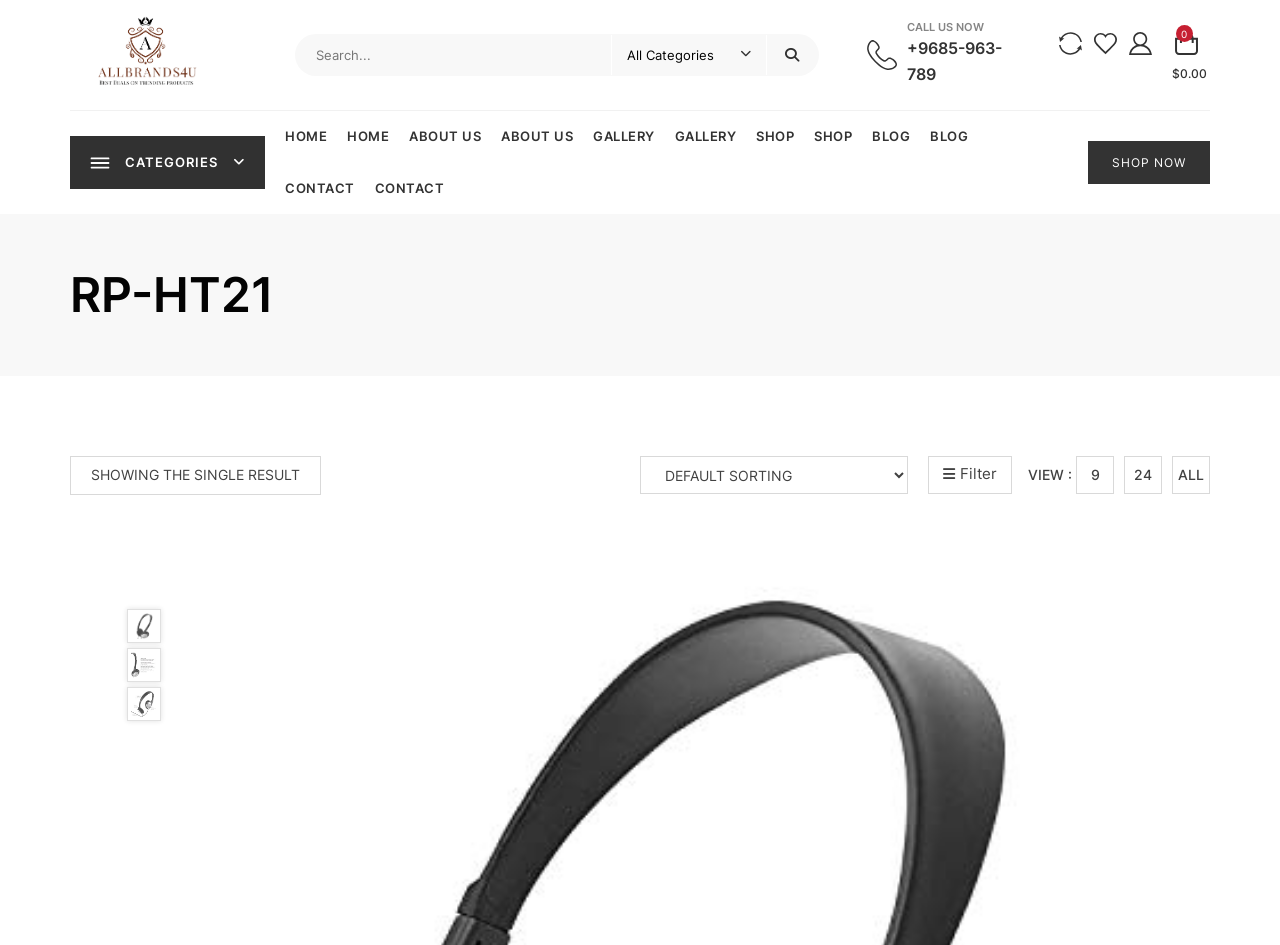Please examine the image and provide a detailed answer to the question: What is the name of the product?

I found the name of the product by looking at the heading element with the text 'RP-HT21' which is located at the top of the webpage and is the main heading of the product page.